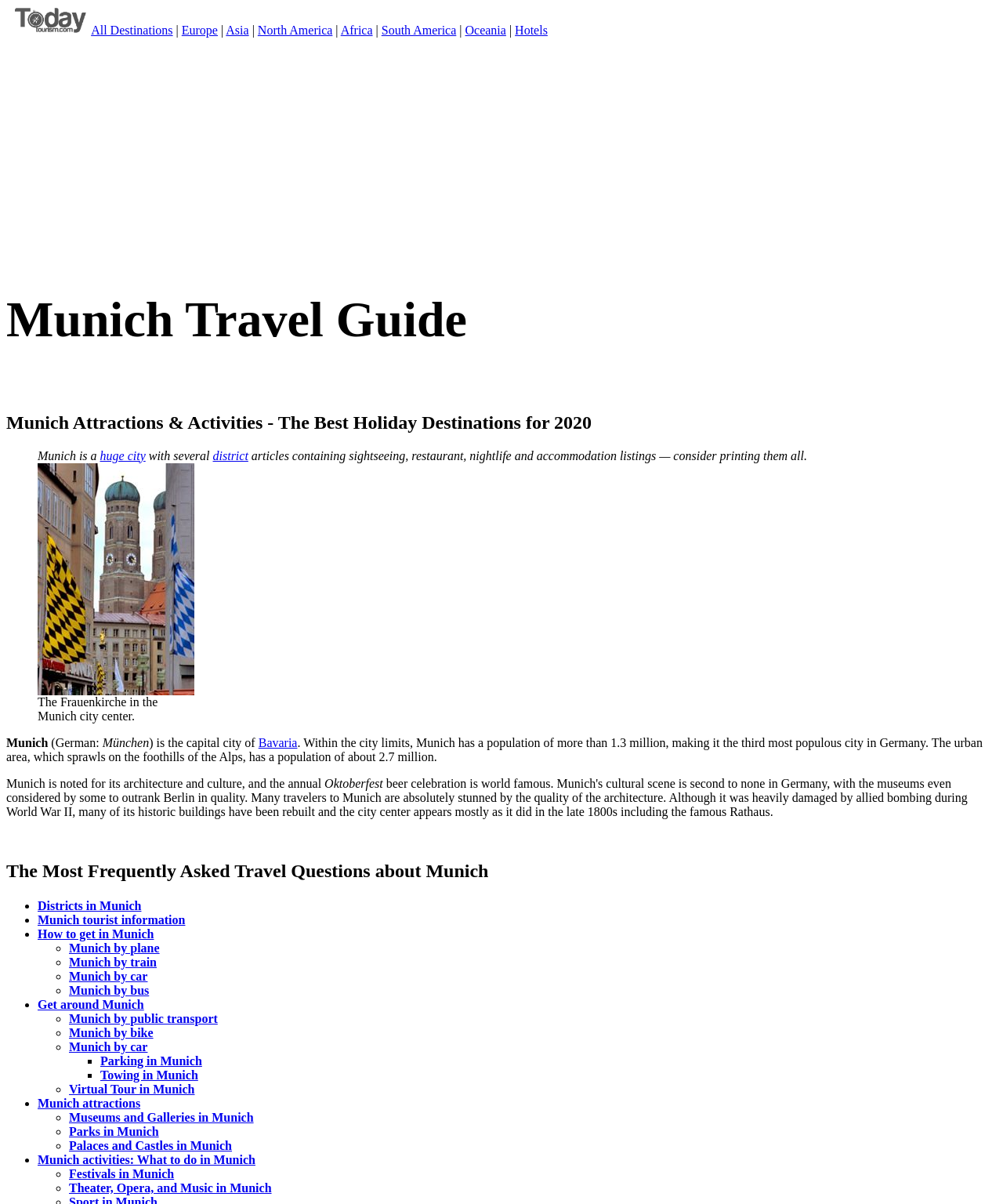Identify the bounding box coordinates of the area that should be clicked in order to complete the given instruction: "View Munich Attractions & Activities". The bounding box coordinates should be four float numbers between 0 and 1, i.e., [left, top, right, bottom].

[0.006, 0.342, 0.994, 0.36]